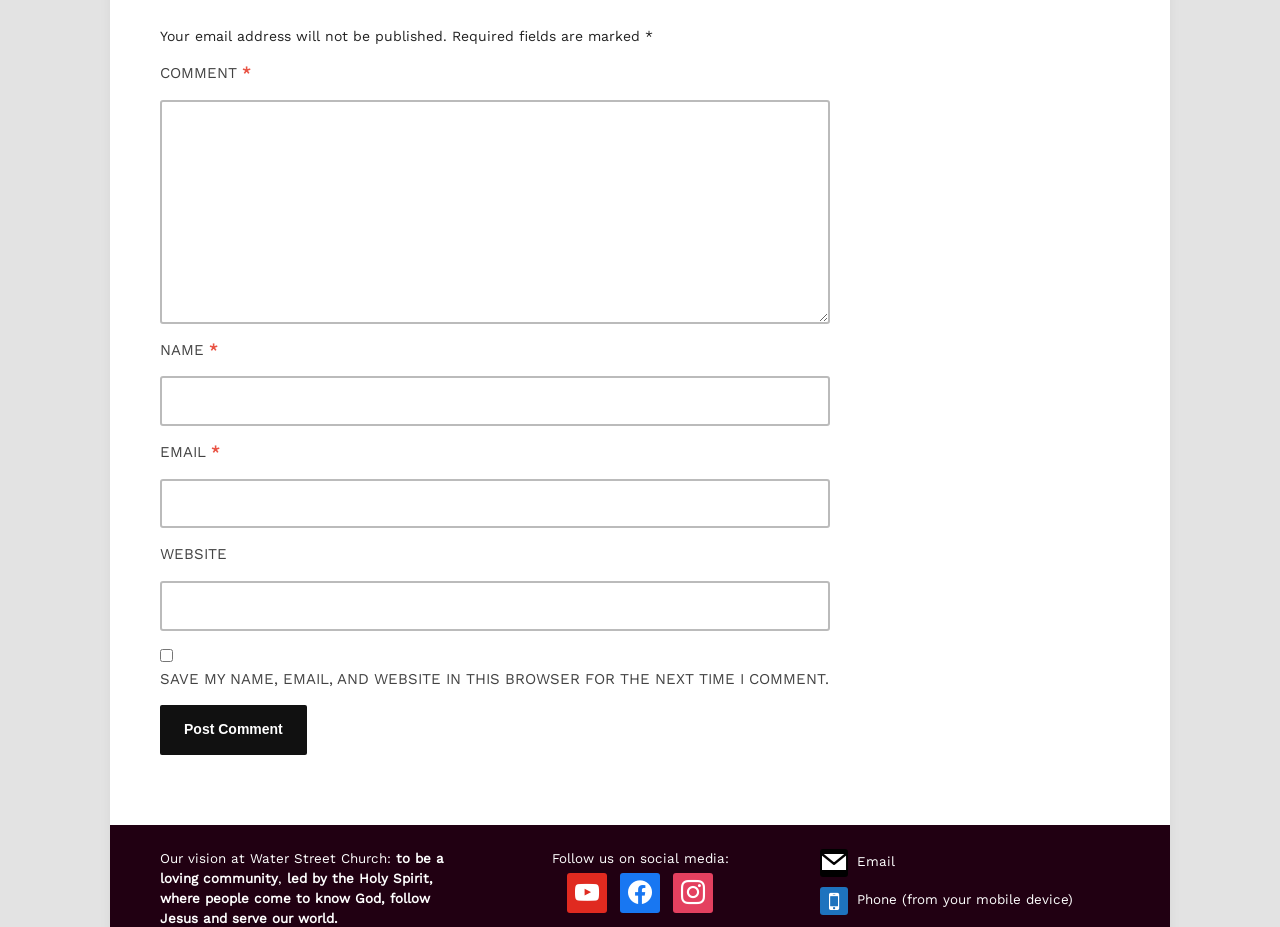Determine the bounding box coordinates for the clickable element to execute this instruction: "Type your name". Provide the coordinates as four float numbers between 0 and 1, i.e., [left, top, right, bottom].

[0.125, 0.406, 0.648, 0.46]